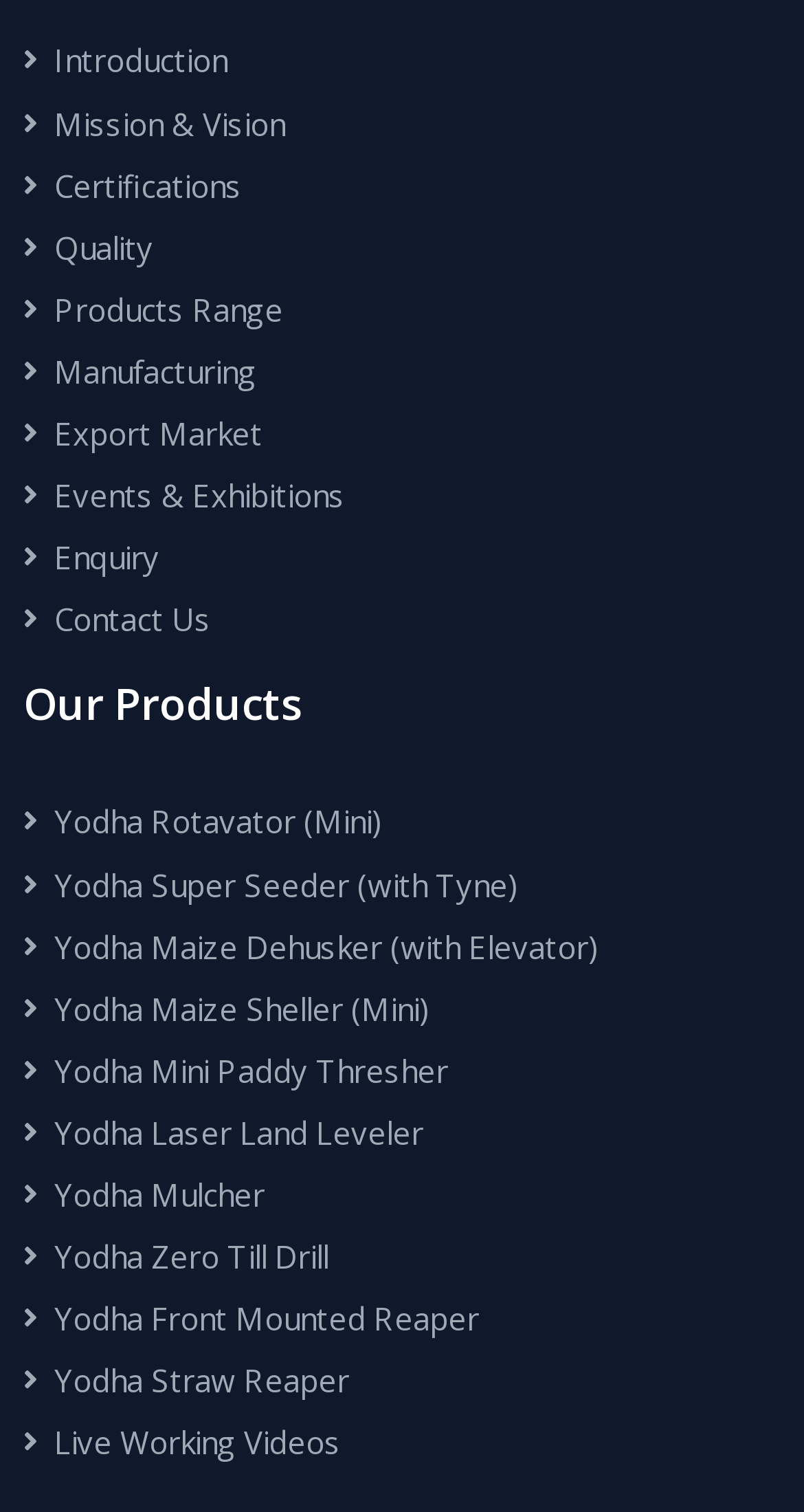Examine the image carefully and respond to the question with a detailed answer: 
What is the purpose of the 'Enquiry' link?

Based on the context of the link and its placement in the top navigation menu, I inferred that the purpose of the 'Enquiry' link is to allow users to contact the company, likely to ask questions or request more information about their products or services.